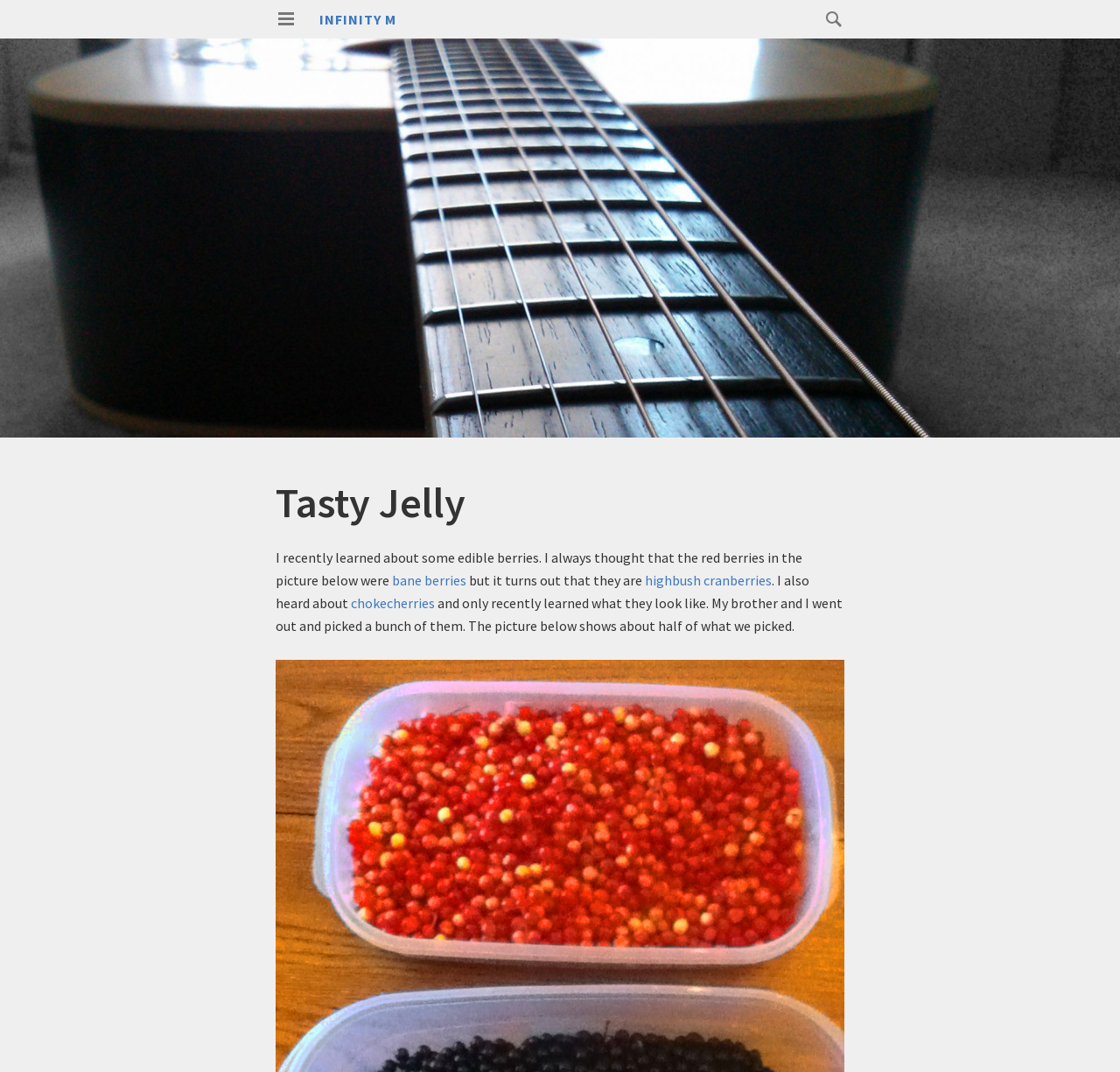Summarize the webpage comprehensively, mentioning all visible components.

The webpage appears to be a personal blog or journal entry about the author's experience with edible berries. At the top, there is a primary menu button located near the left edge of the page, accompanied by an image. Next to it, there is a heading that reads "INFINITY M" with a link to the same title. On the right side of the top section, there is a search bar with a magnifying glass icon.

Below the top section, there is a large header that spans almost the entire width of the page, with the title "Tasty Jelly" in bold font. Underneath the header, there is a block of text that describes the author's experience with edible berries. The text is divided into several paragraphs, with links to specific types of berries, such as "bane berries" and "highbush cranberries", scattered throughout.

The text also mentions "chokecherries" and describes the author's experience picking berries with their brother. There is a reference to a picture below, which is not explicitly described in the accessibility tree, but is likely an image of the berries that the author and their brother picked.

Overall, the webpage has a simple layout with a focus on the text content, and appears to be a personal and informal writing style.